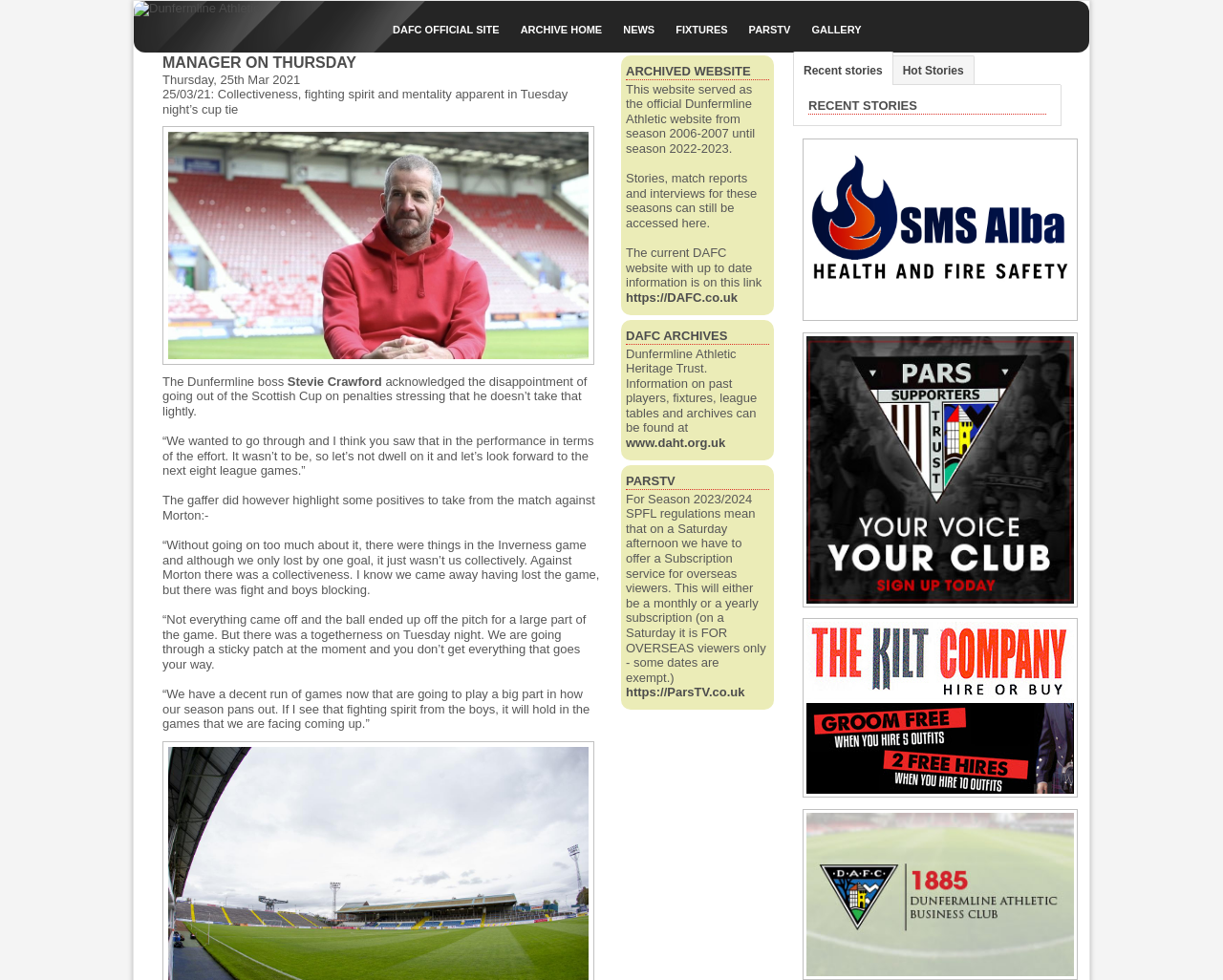Specify the bounding box coordinates of the element's area that should be clicked to execute the given instruction: "Read the latest NEWS". The coordinates should be four float numbers between 0 and 1, i.e., [left, top, right, bottom].

[0.506, 0.019, 0.539, 0.043]